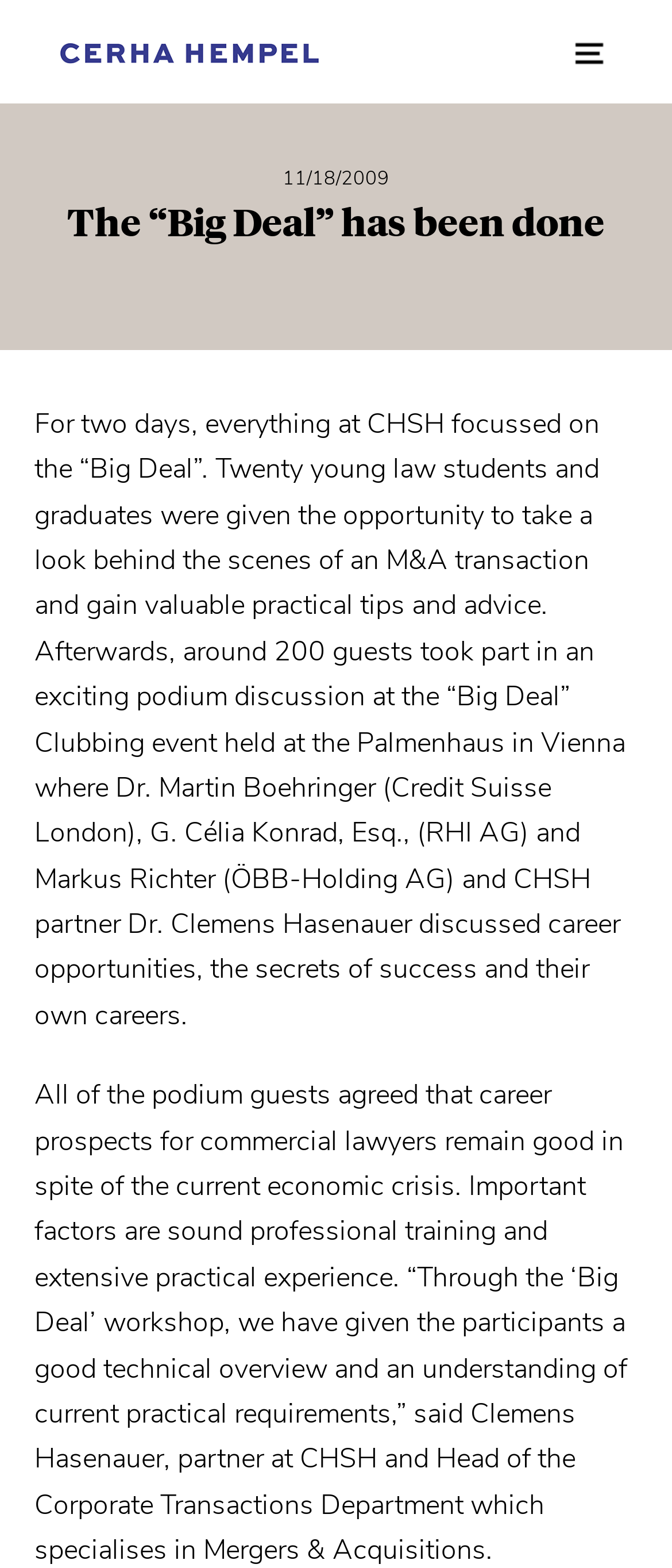Provide a one-word or brief phrase answer to the question:
How many guests attended the 'Big Deal' Clubbing event?

around 200